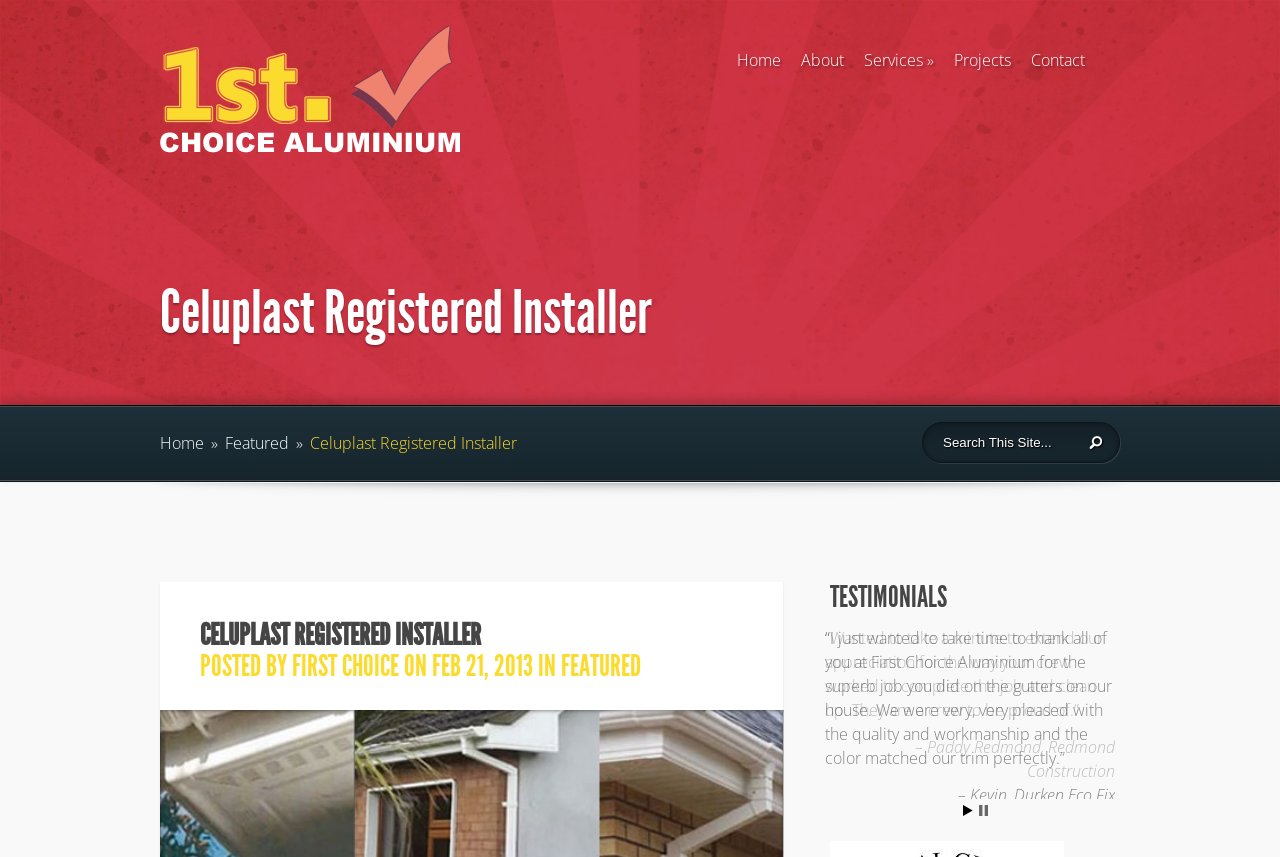Predict the bounding box of the UI element that fits this description: "Services »".

[0.675, 0.057, 0.73, 0.095]